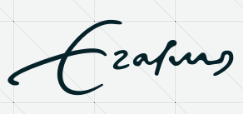What is the logo's design style?
Please provide a comprehensive answer based on the visual information in the image.

The logo's design style is characterized by an elegant and flowing script that conveys a sense of tradition and forward-thinking, reflecting the university's commitment to academic excellence and its rich heritage in education and research.